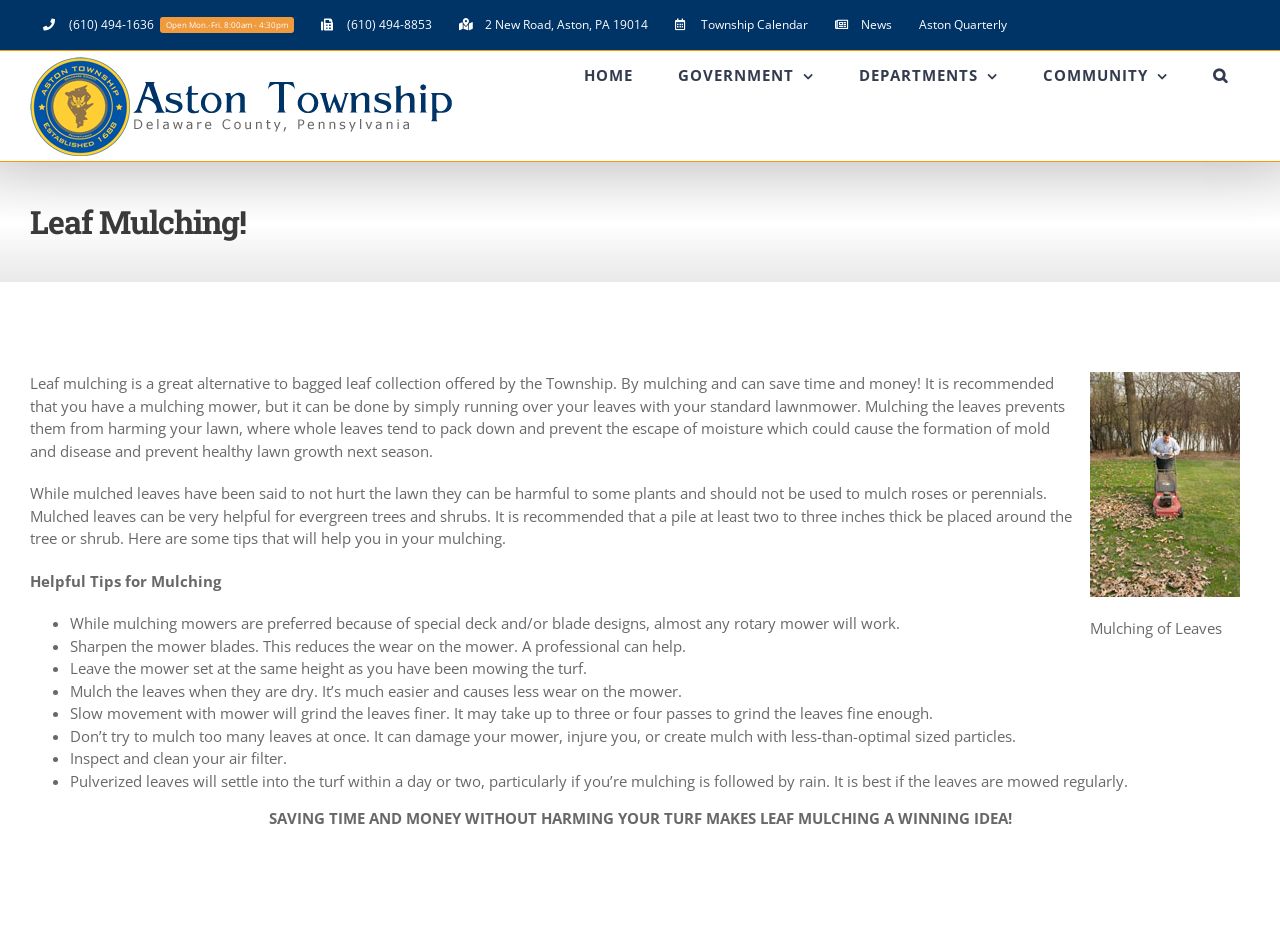Based on the element description, predict the bounding box coordinates (top-left x, top-left y, bottom-right x, bottom-right y) for the UI element in the screenshot: aria-label="Search" title="Search"

[0.93, 0.055, 0.977, 0.108]